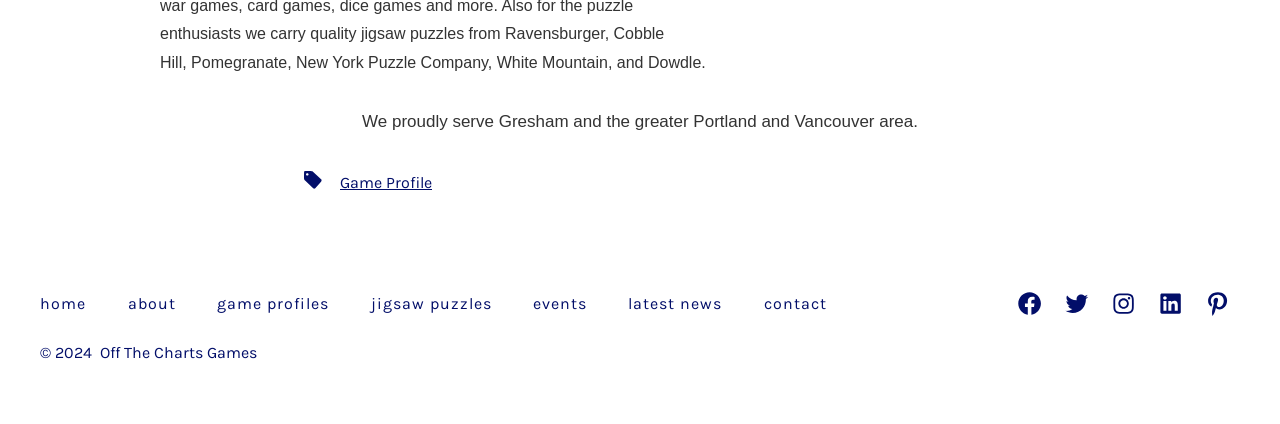How many social media links are available on the website?
Please give a detailed answer to the question using the information shown in the image.

The website has links to Facebook, Twitter, Instagram, LinkedIn, and Pinterest, which are all social media platforms, indicating that there are 5 social media links available on the website.